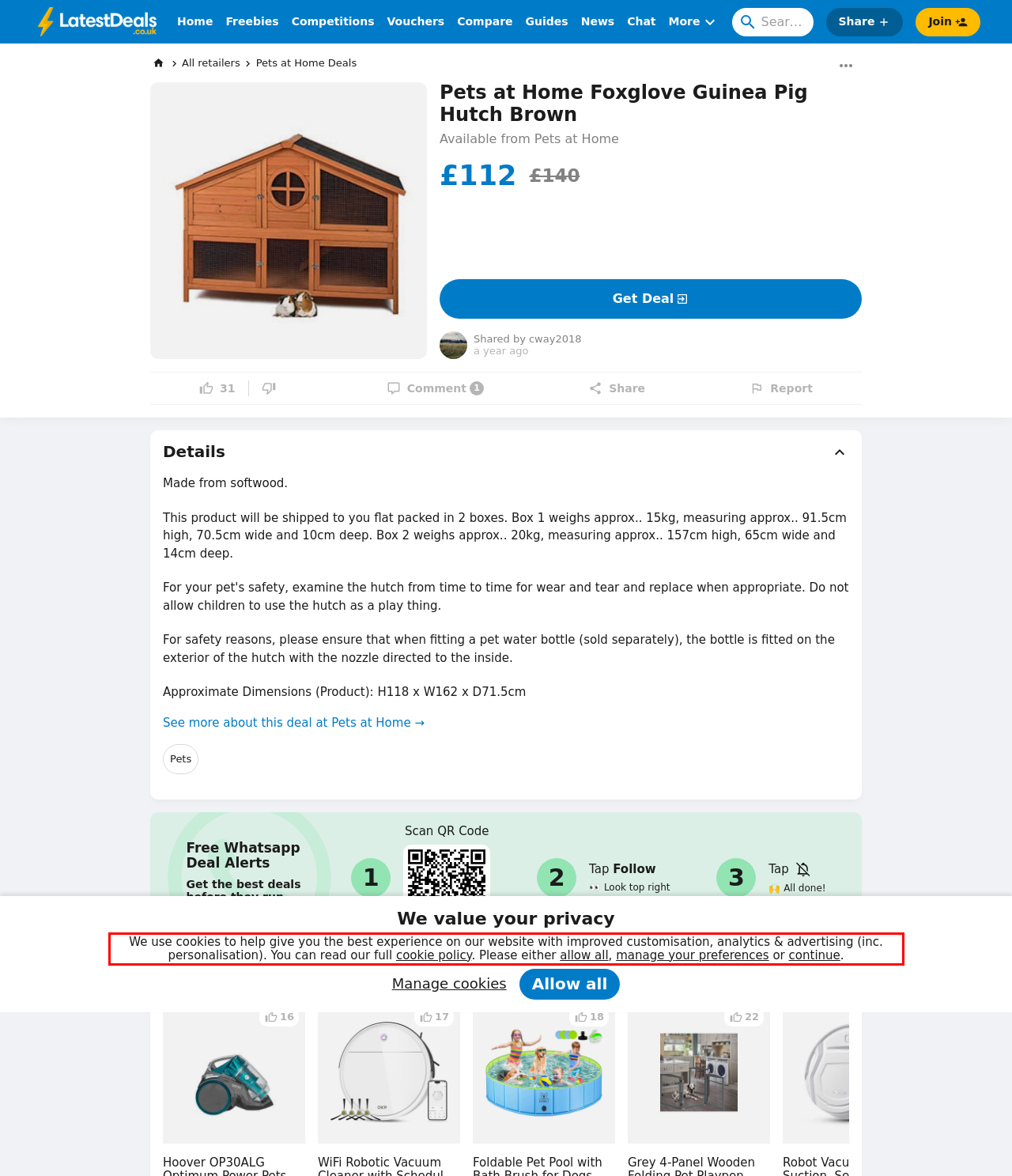Given the screenshot of the webpage, identify the red bounding box, and recognize the text content inside that red bounding box.

We use cookies to help give you the best experience on our website with improved customisation, analytics & advertising (inc. personalisation). You can read our full cookie policy. Please either allow all, manage your preferences or continue.